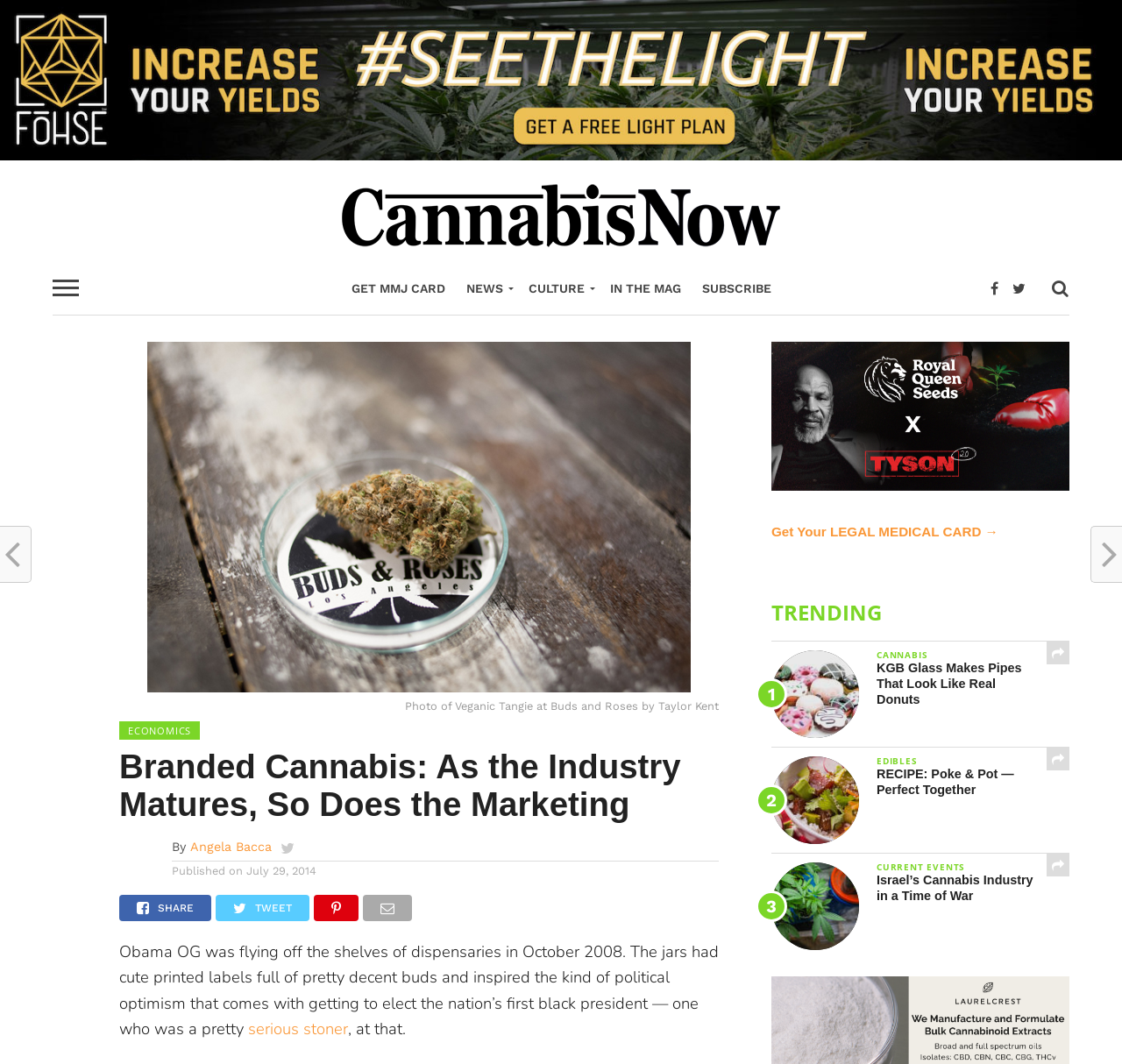Generate the text content of the main heading of the webpage.

Branded Cannabis: As the Industry Matures, So Does the Marketing